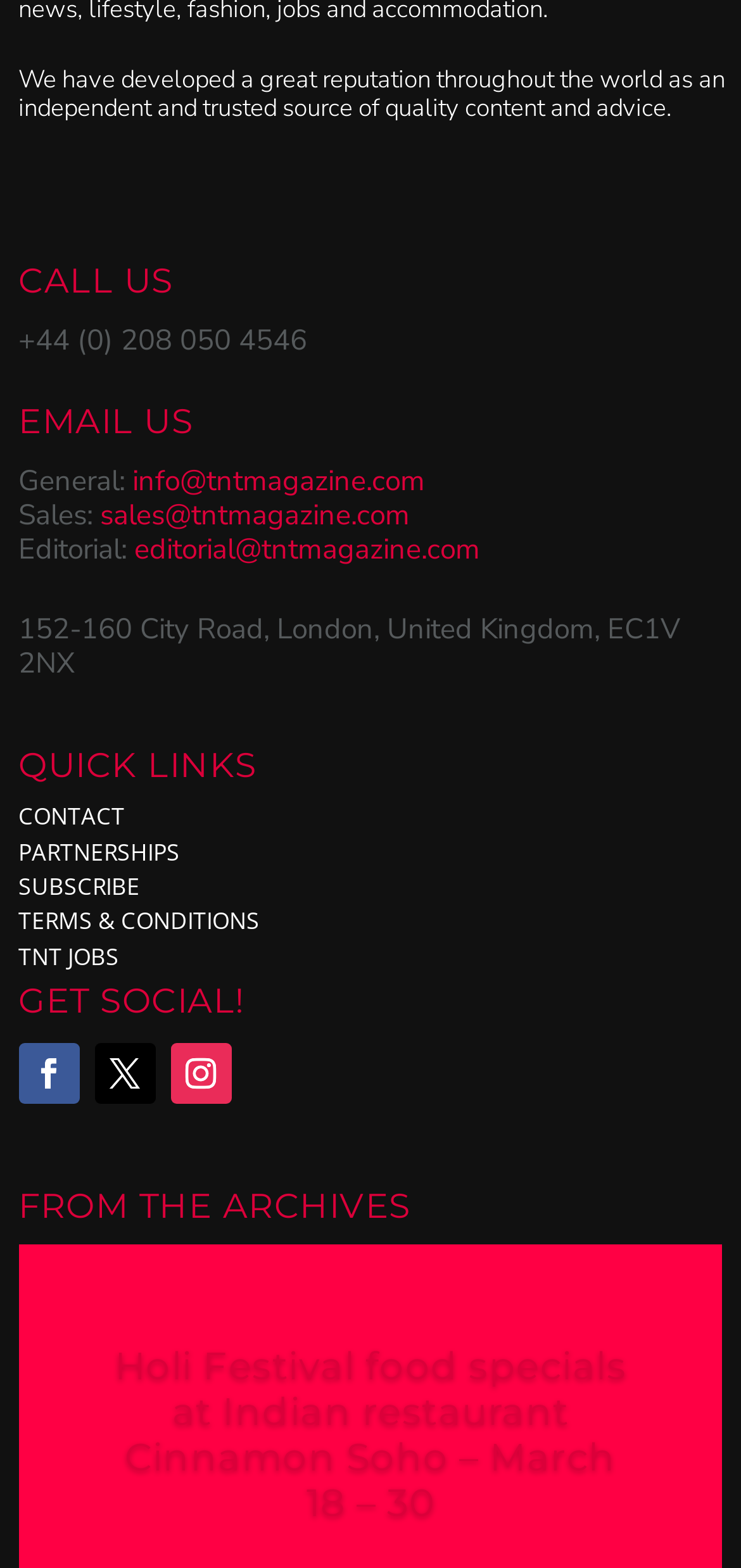Can you find the bounding box coordinates for the element to click on to achieve the instruction: "Visit the contact page"?

[0.025, 0.51, 0.169, 0.531]